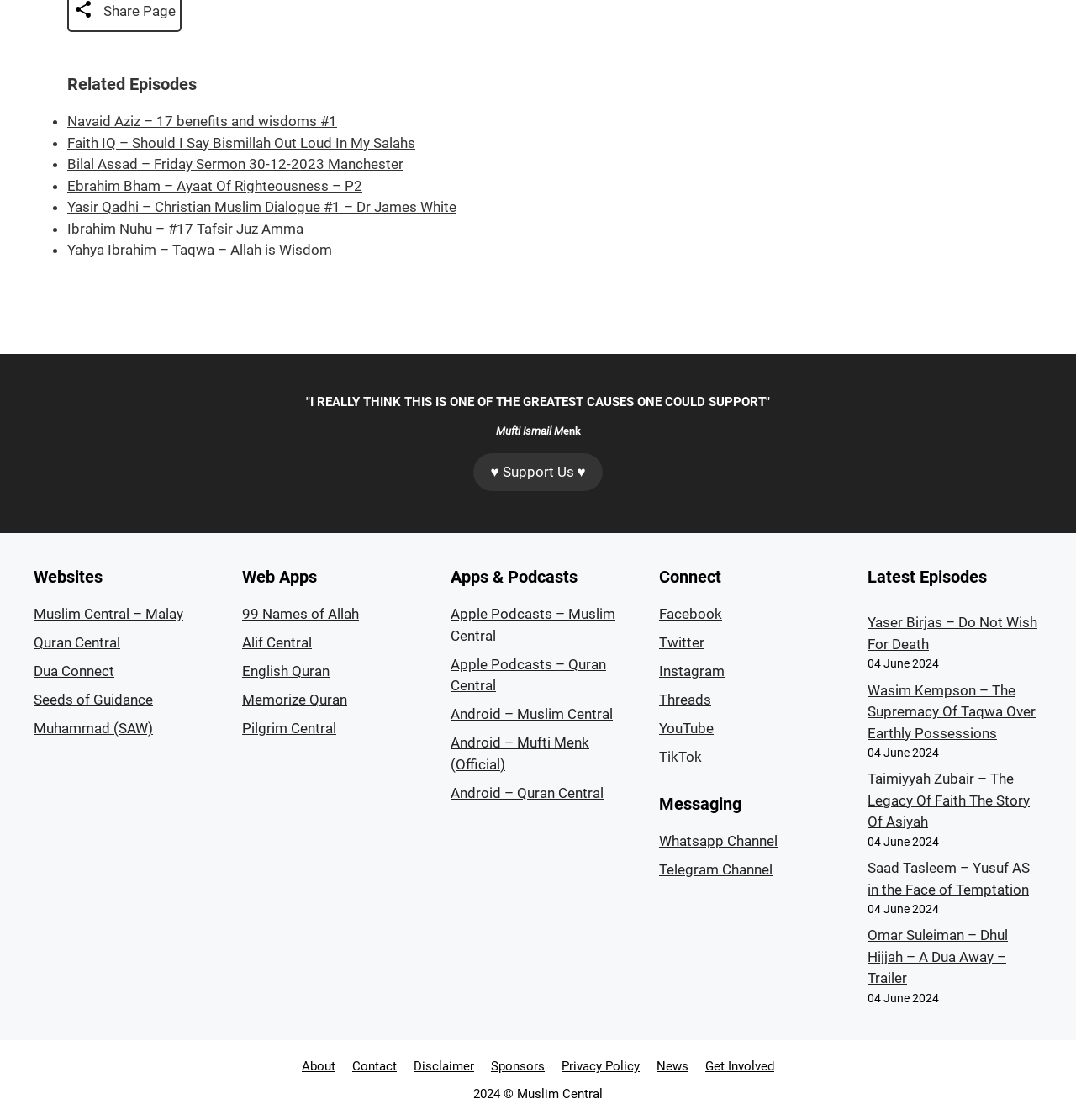Bounding box coordinates should be in the format (top-left x, top-left y, bottom-right x, bottom-right y) and all values should be floating point numbers between 0 and 1. Determine the bounding box coordinate for the UI element described as: Android – Mufti Menk (Official)

[0.419, 0.656, 0.548, 0.69]